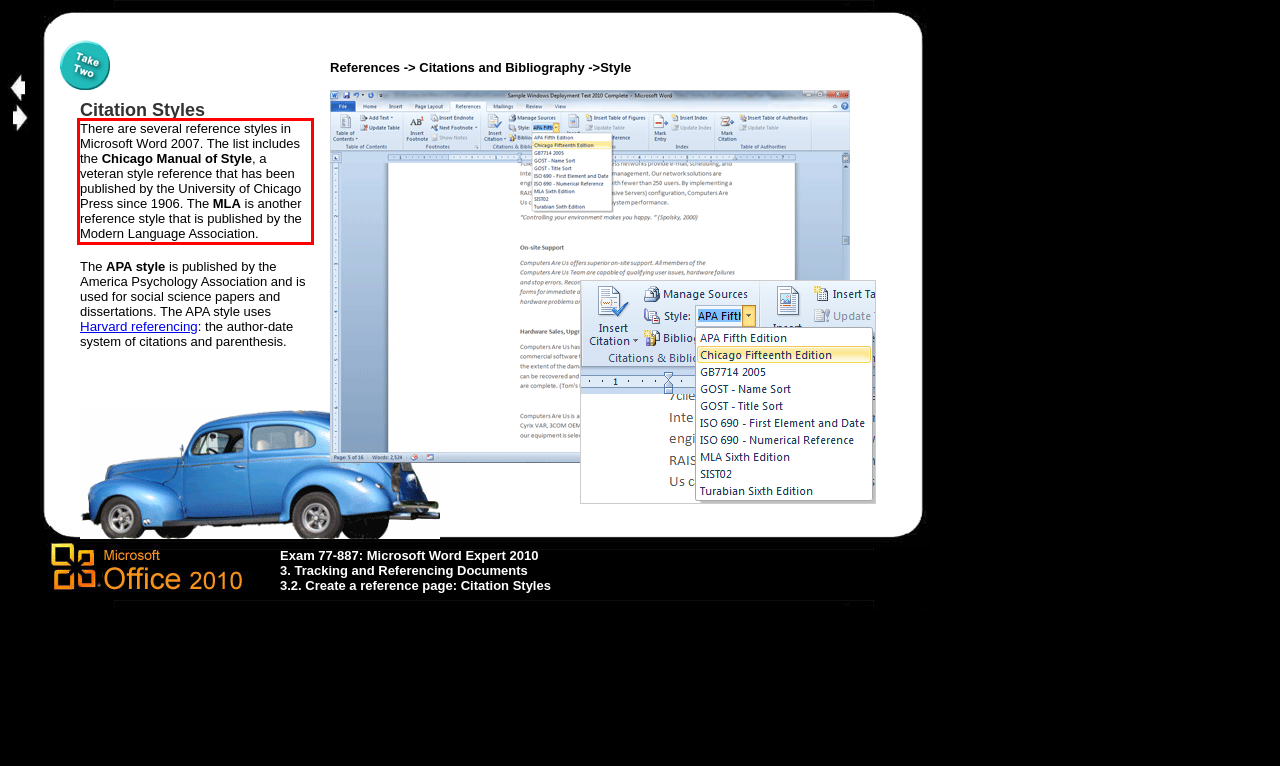There is a screenshot of a webpage with a red bounding box around a UI element. Please use OCR to extract the text within the red bounding box.

There are several reference styles in Microsoft Word 2007. The list includes the Chicago Manual of Style, a veteran style reference that has been published by the University of Chicago Press since 1906. The MLA is another reference style that is published by the Modern Language Association.